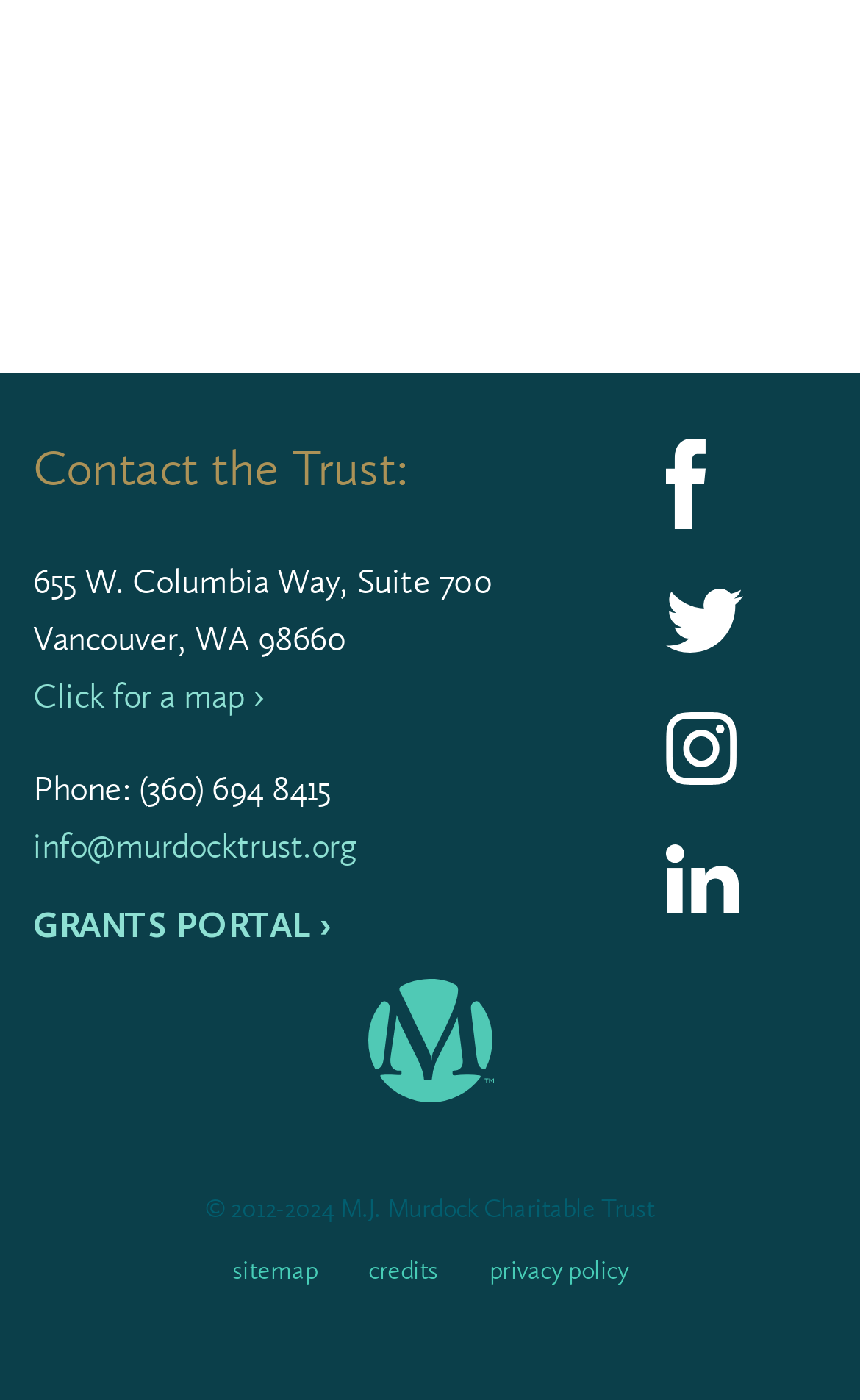Indicate the bounding box coordinates of the element that must be clicked to execute the instruction: "Call the phone number". The coordinates should be given as four float numbers between 0 and 1, i.e., [left, top, right, bottom].

[0.161, 0.547, 0.384, 0.577]